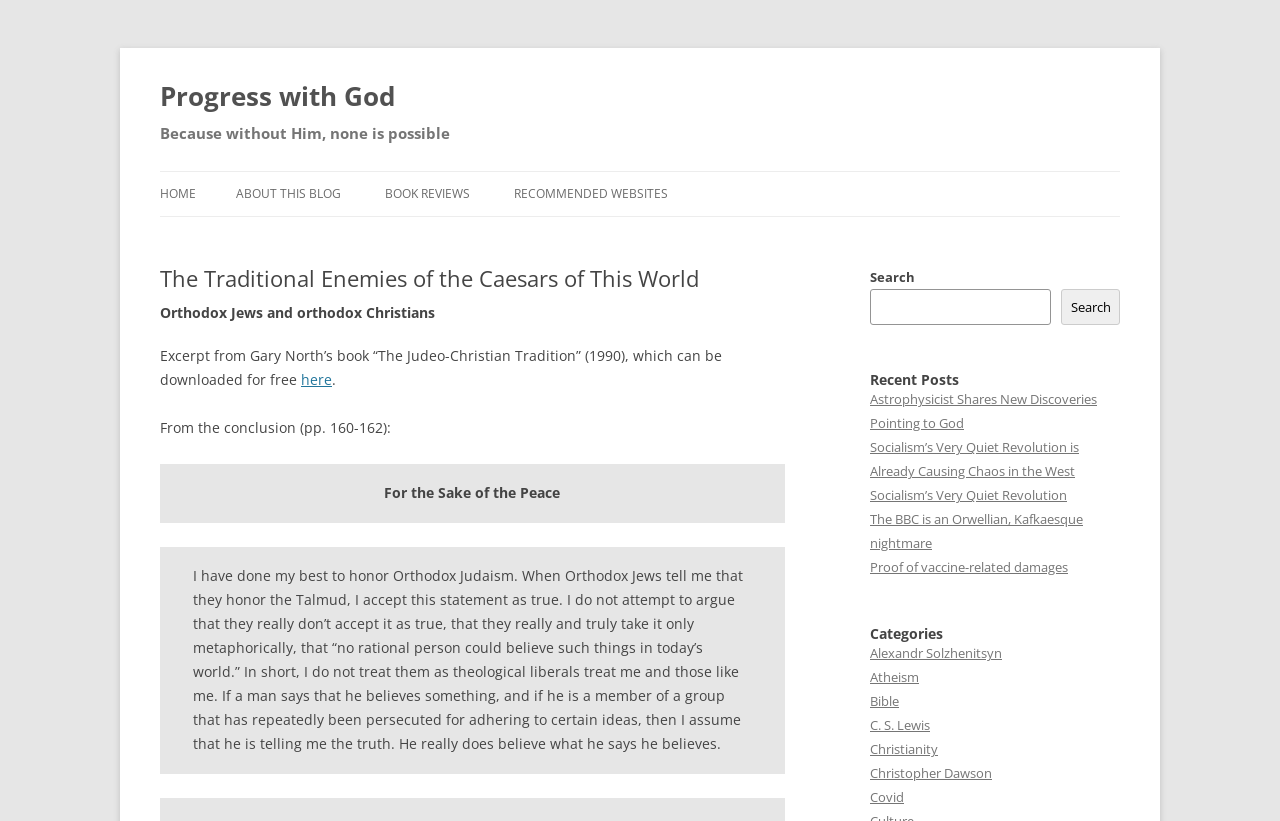Indicate the bounding box coordinates of the element that must be clicked to execute the instruction: "Click the 'HOME' link". The coordinates should be given as four float numbers between 0 and 1, i.e., [left, top, right, bottom].

[0.125, 0.21, 0.153, 0.264]